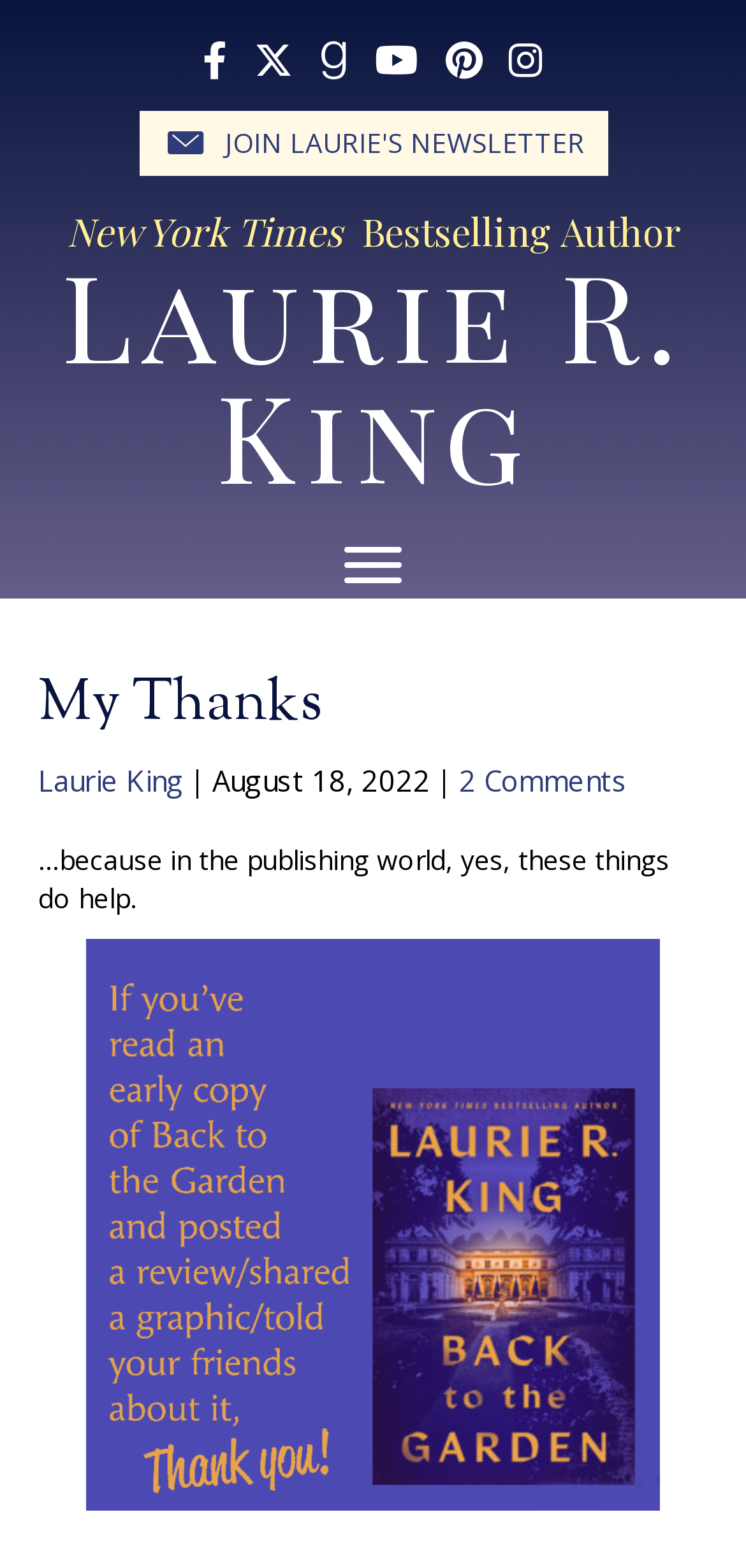Provide a one-word or one-phrase answer to the question:
How many navigation menu items are there?

At least 1